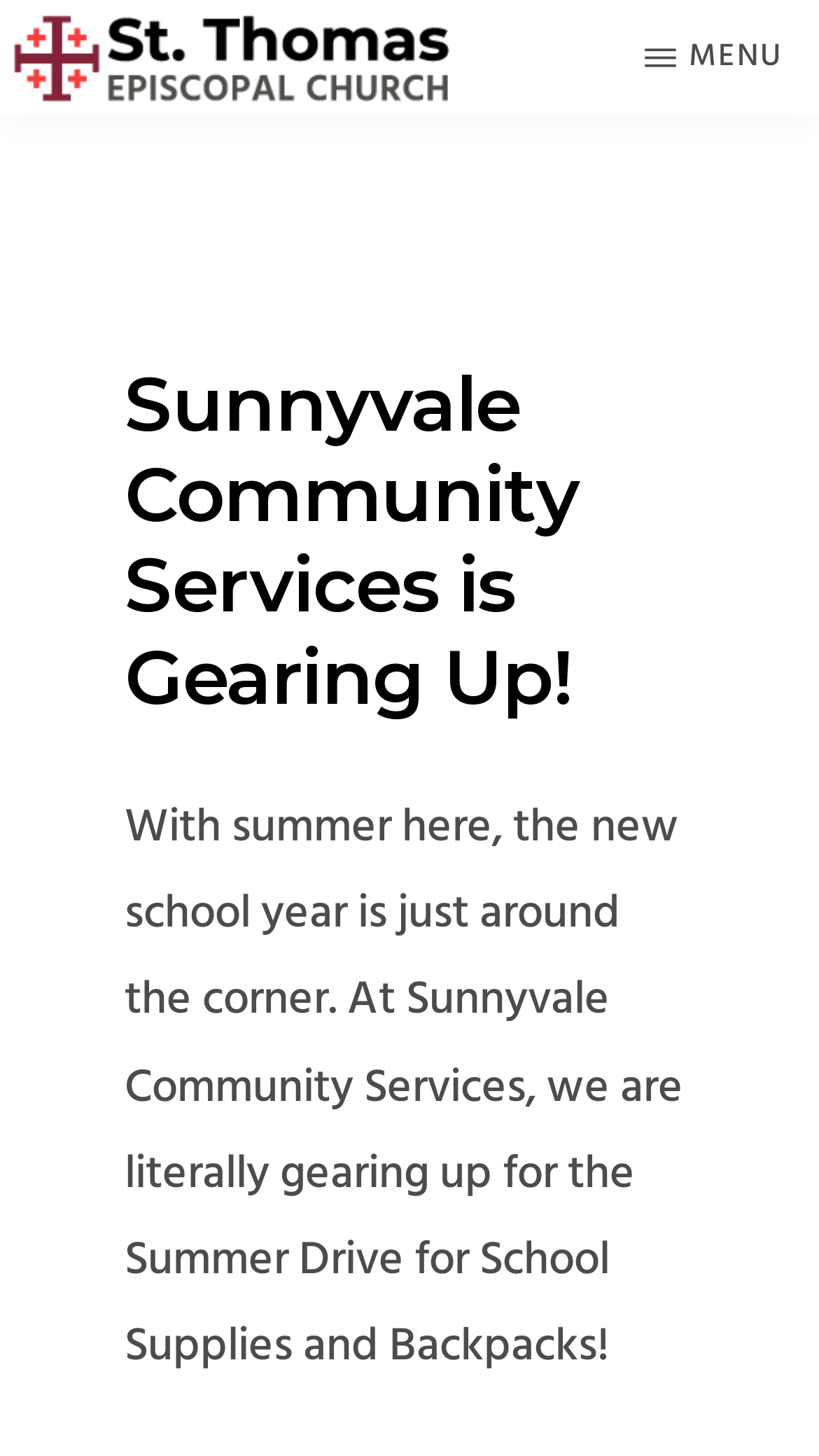Look at the image and write a detailed answer to the question: 
What is Sunnyvale Community Services preparing for?

According to the text on the webpage, Sunnyvale Community Services is gearing up for the Summer Drive for School Supplies and Backpacks, which is mentioned in the paragraph below the heading 'Sunnyvale Community Services is Gearing Up!'.